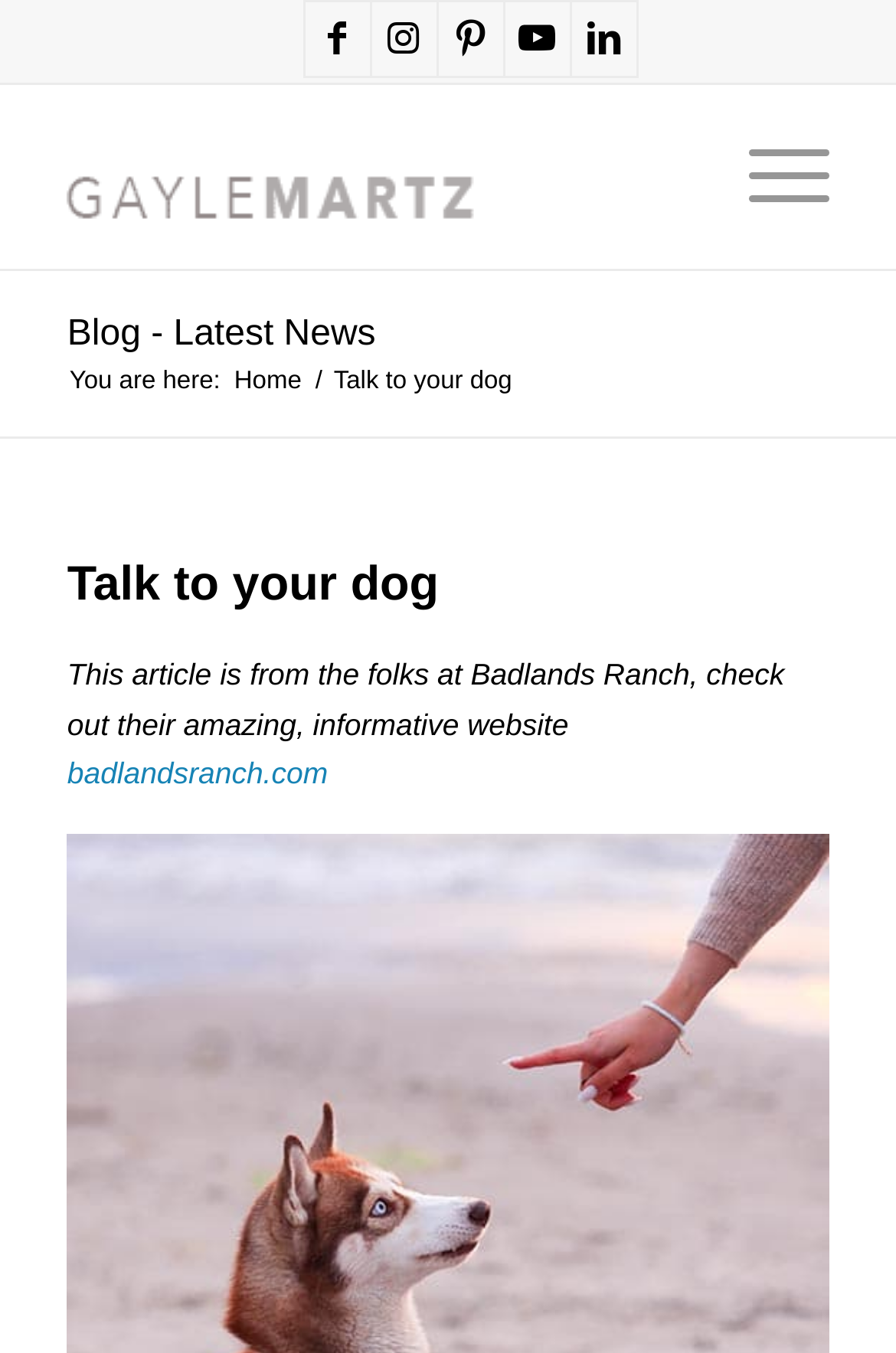Given the description of a UI element: "Menu Menu", identify the bounding box coordinates of the matching element in the webpage screenshot.

[0.784, 0.063, 0.925, 0.199]